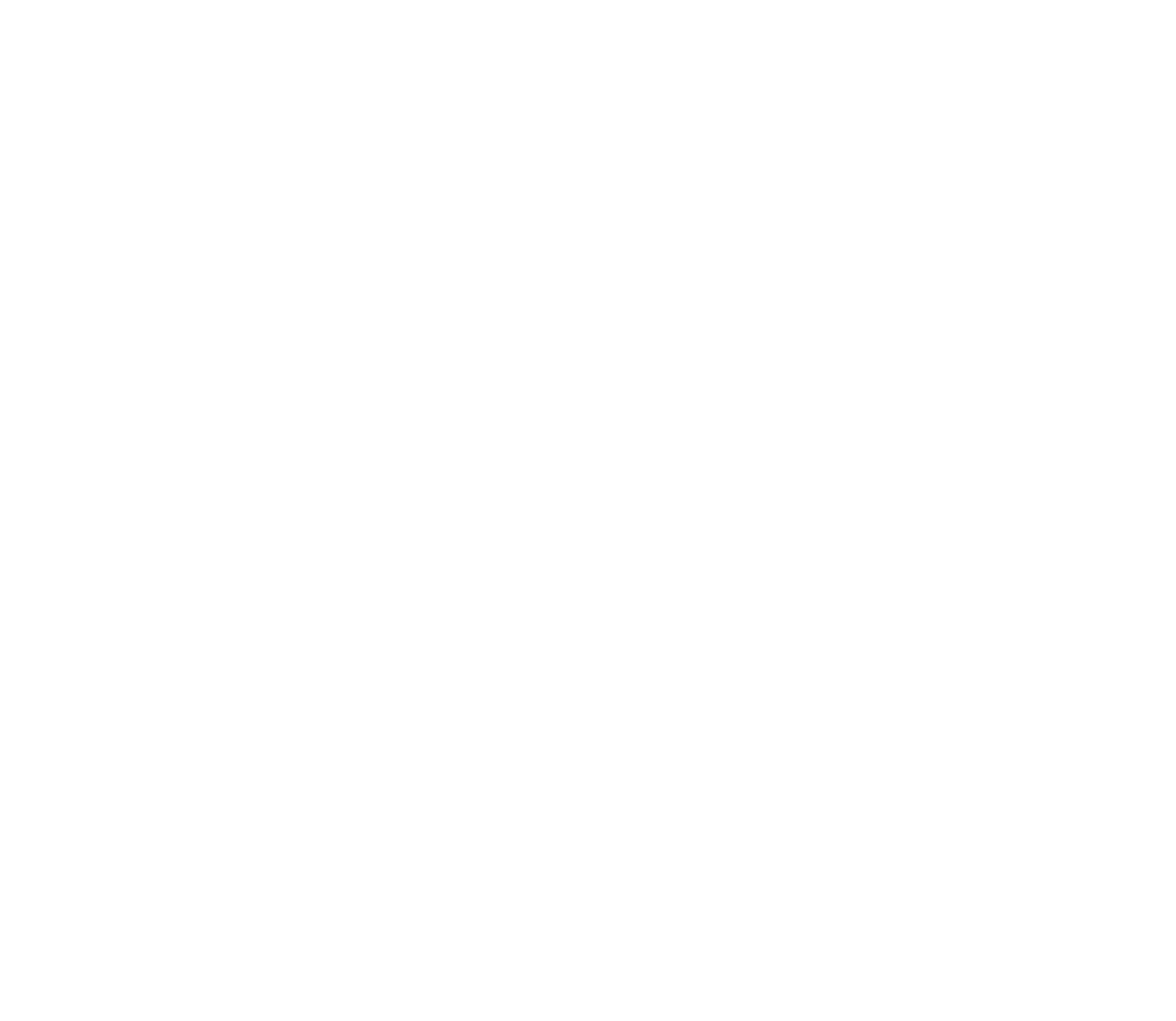Identify the bounding box coordinates for the UI element described as: "Recruitment & Employment".

[0.508, 0.801, 0.715, 0.835]